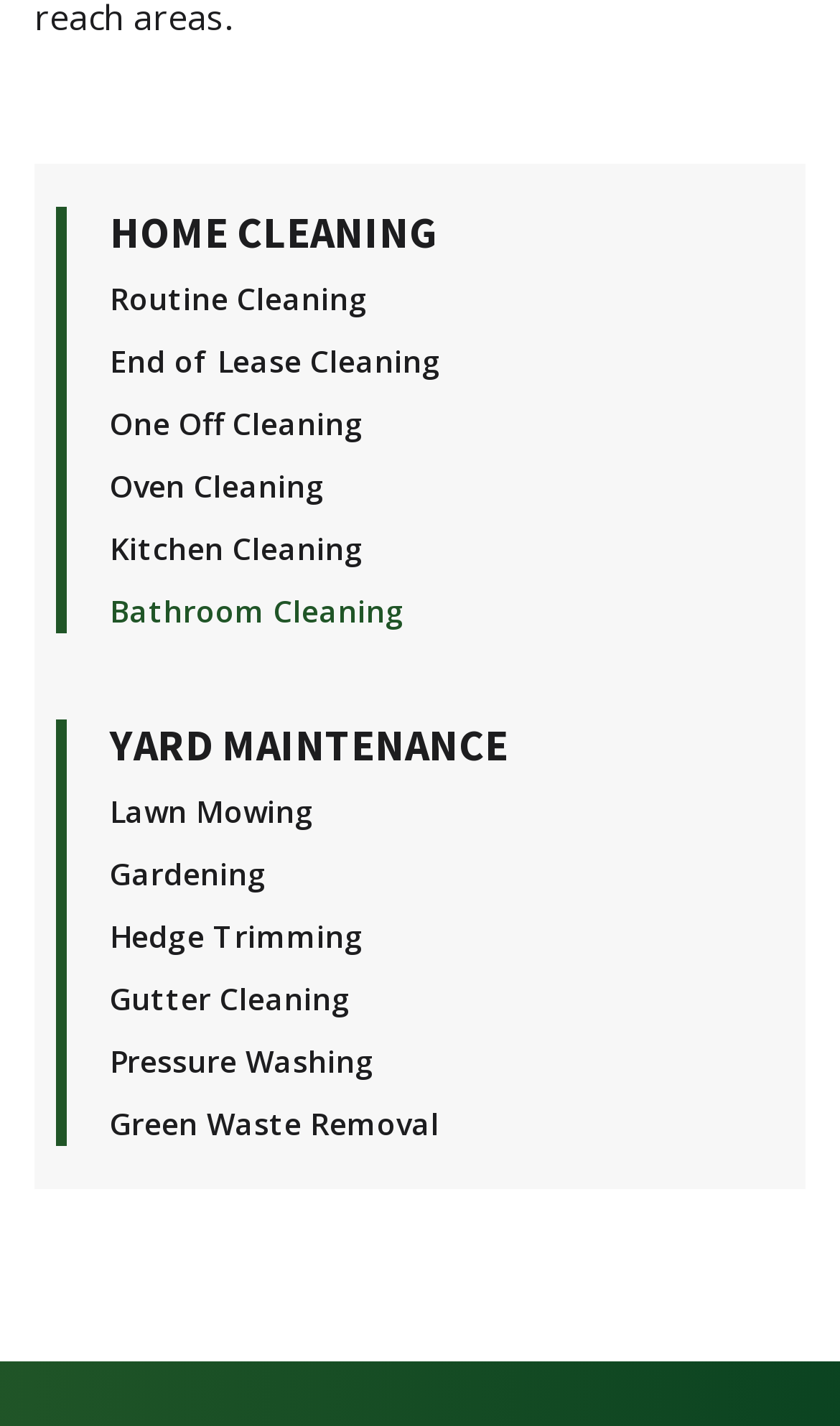Locate the bounding box of the UI element with the following description: "Bathroom Cleaning".

[0.131, 0.4, 0.526, 0.443]